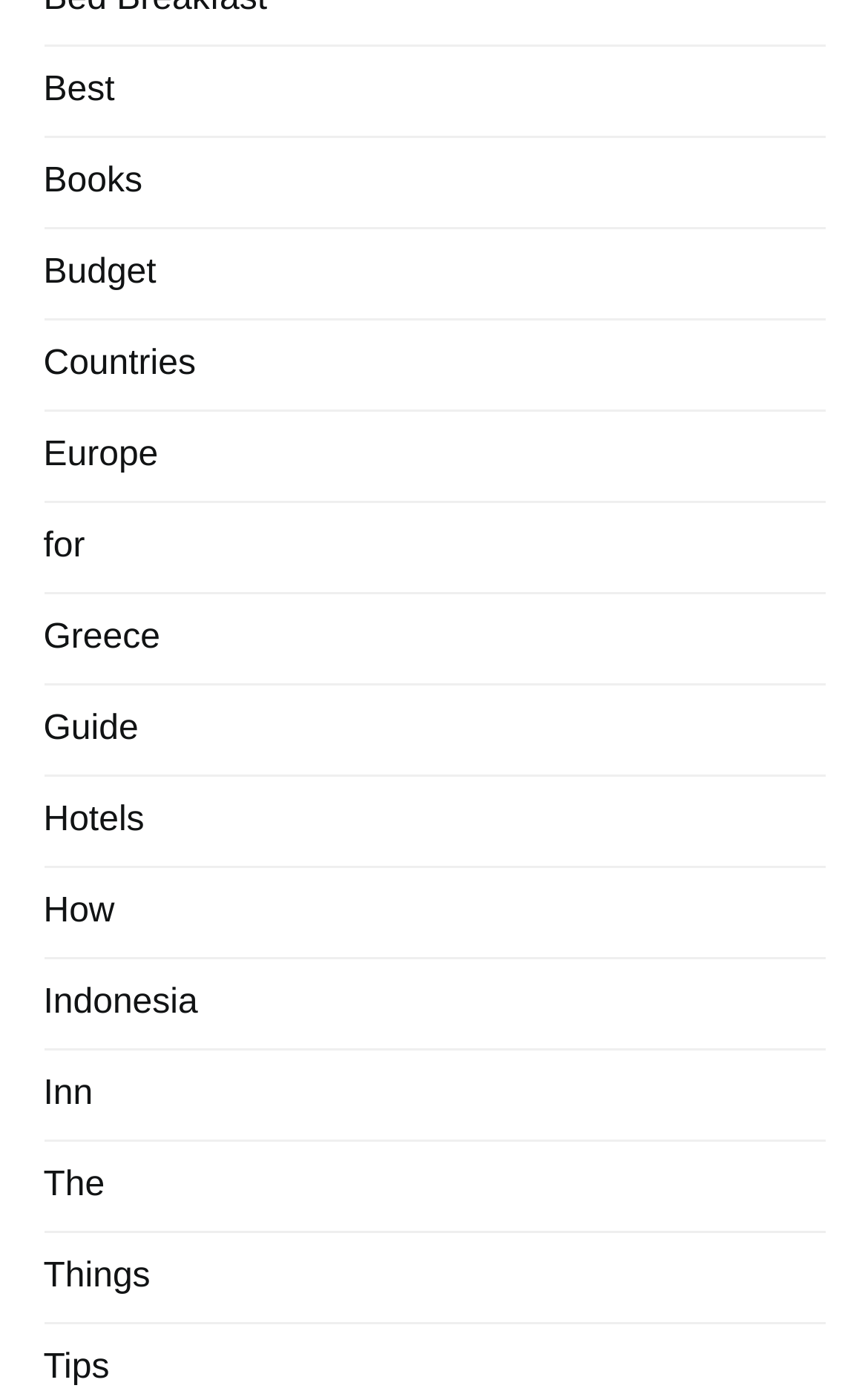Respond with a single word or phrase for the following question: 
What is the theme of the links on the webpage?

Travel